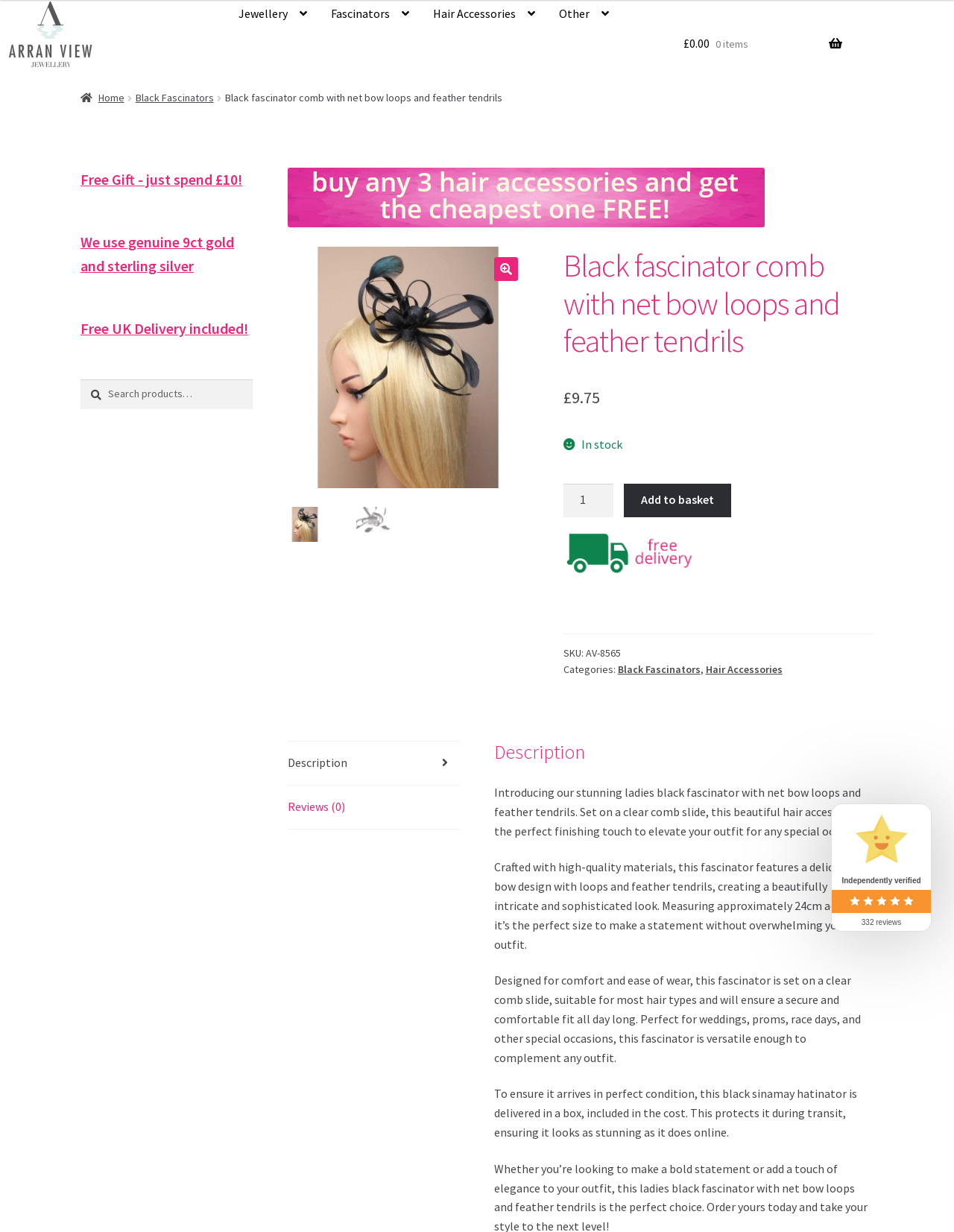Identify the bounding box for the UI element specified in this description: "Free UK Delivery included!". The coordinates must be four float numbers between 0 and 1, formatted as [left, top, right, bottom].

[0.084, 0.259, 0.26, 0.274]